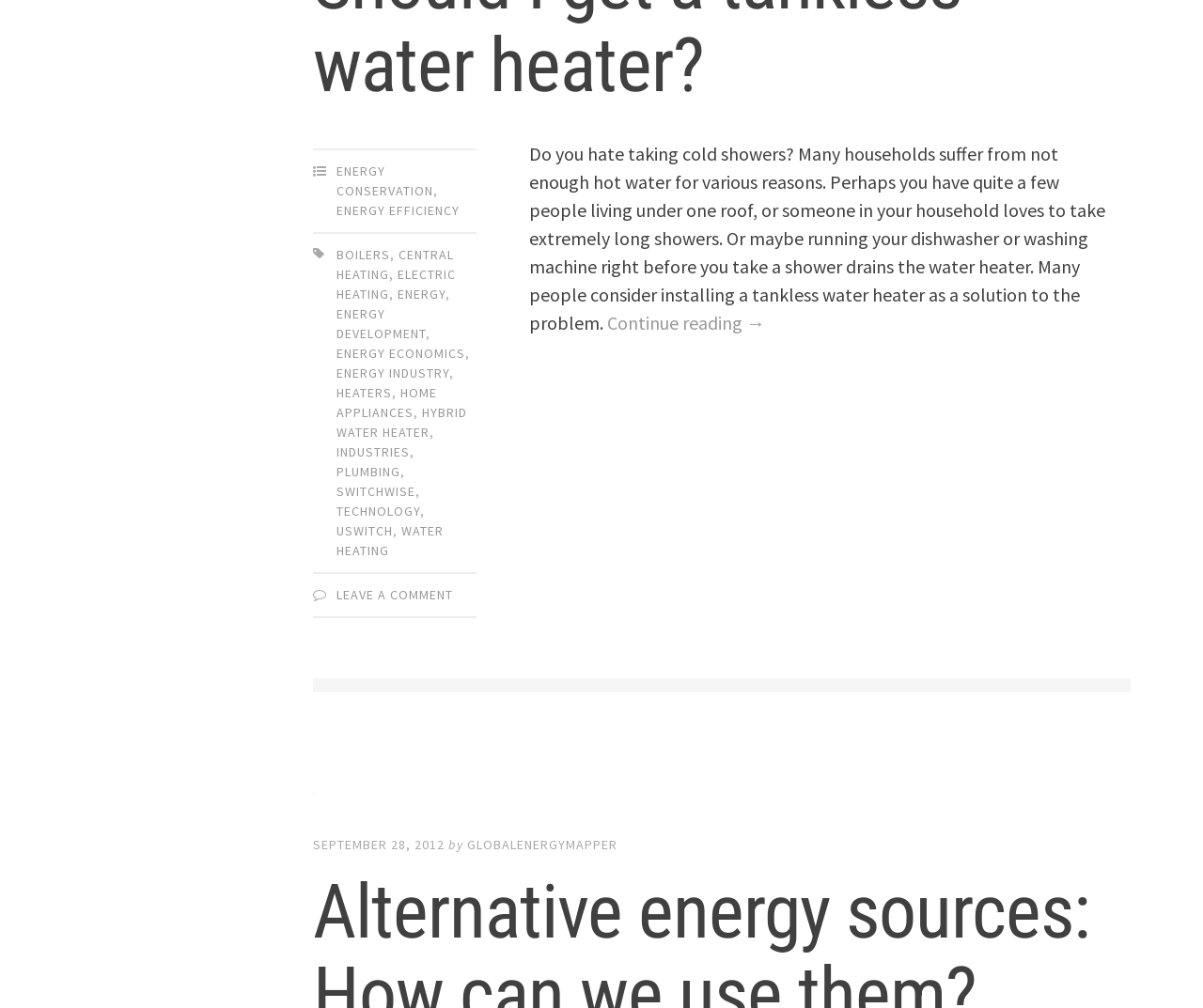Consider the image and give a detailed and elaborate answer to the question: 
What is the date of the article 'Alternative energy sources: How can we use them?'?

The date of the article is mentioned below the title, and it is September 28, 2012.